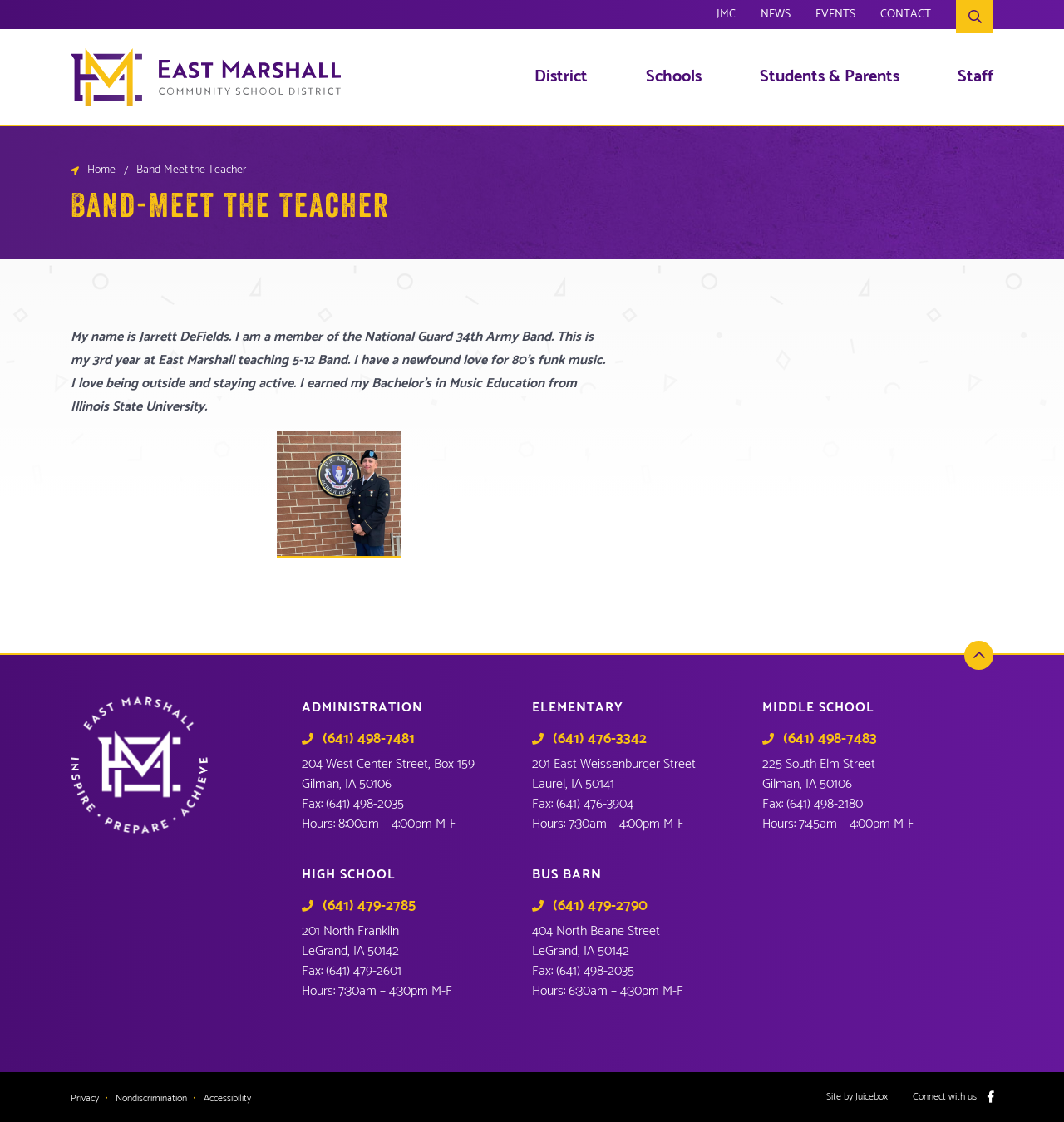Determine the bounding box coordinates of the clickable element to complete this instruction: "Contact the school administration". Provide the coordinates in the format of four float numbers between 0 and 1, [left, top, right, bottom].

[0.827, 0.008, 0.875, 0.026]